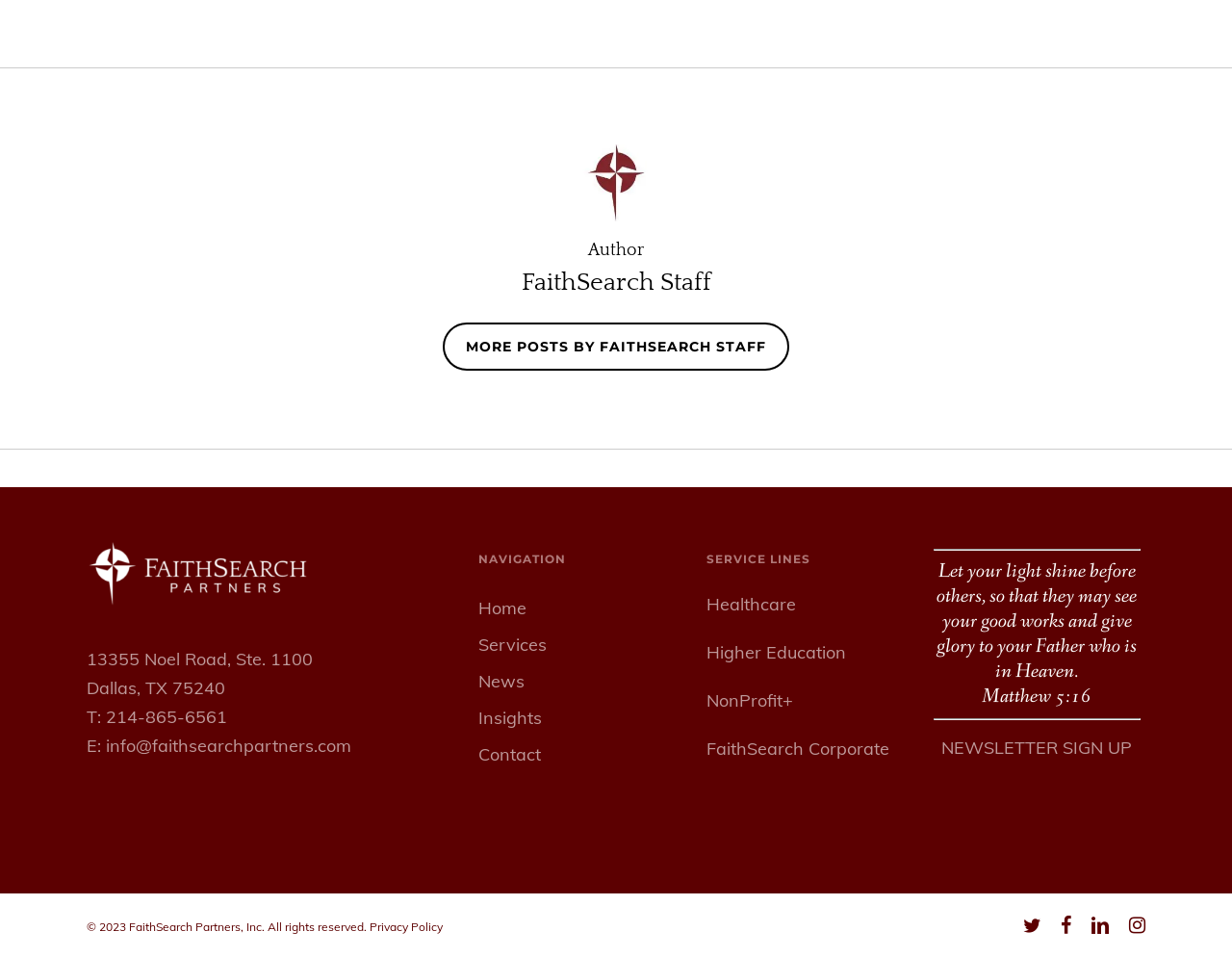Determine the bounding box coordinates of the section to be clicked to follow the instruction: "Visit the blog page". The coordinates should be given as four float numbers between 0 and 1, formatted as [left, top, right, bottom].

None